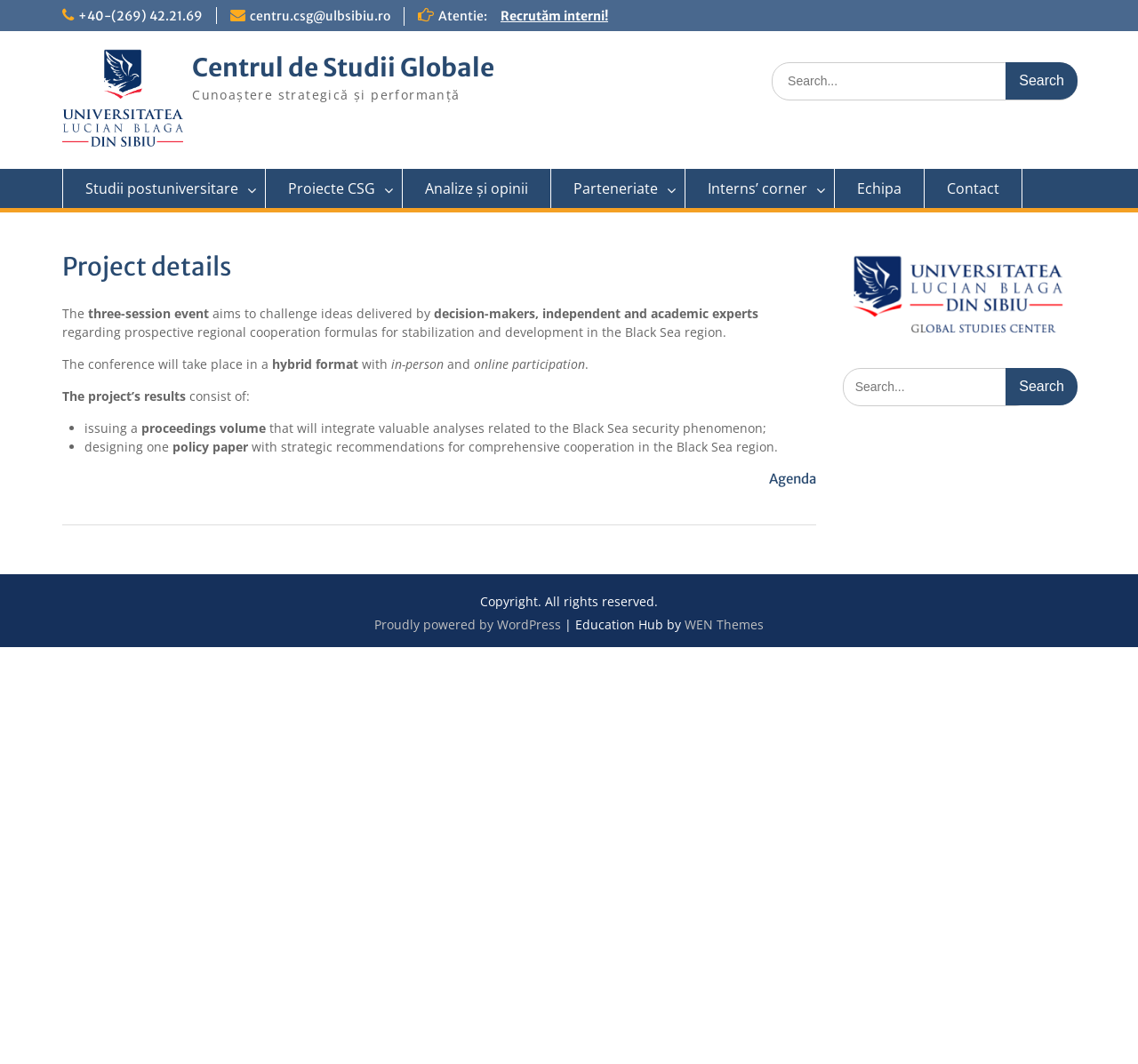Create a full and detailed caption for the entire webpage.

The webpage is about the "Project details" of the "Centrul de Studii Globale" (Global Studies Center). At the top, there is a navigation section with links to "Skip to content", phone number, email, and a warning message "Atentie:". Below this section, there is a logo of the center with a link to the center's homepage.

On the left side, there is a menu with links to various sections, including "Studii postuniversitare" (Postgraduate Studies), "Proiecte CSG" (CSG Projects), "Analize și opinii" (Analyses and Opinions), "Parteneriate" (Partnerships), "Interns’ corner", "Echipa" (Team), and "Contact".

The main content of the page is an article about a project, which aims to challenge ideas delivered by decision-makers, independent and academic experts regarding prospective regional cooperation formulas for stabilization and development in the Black Sea region. The project consists of a three-session event, which will take place in a hybrid format with in-person and online participation. The project's results will include issuing a proceedings volume and designing a policy paper with strategic recommendations for comprehensive cooperation in the Black Sea region.

Below the article, there is a section with a heading "Agenda" and a link to the agenda. On the right side, there is a search bar with a button to search for specific content. At the bottom of the page, there is a footer section with copyright information, a link to the WordPress platform, and a credit to the theme designer, WEN Themes.